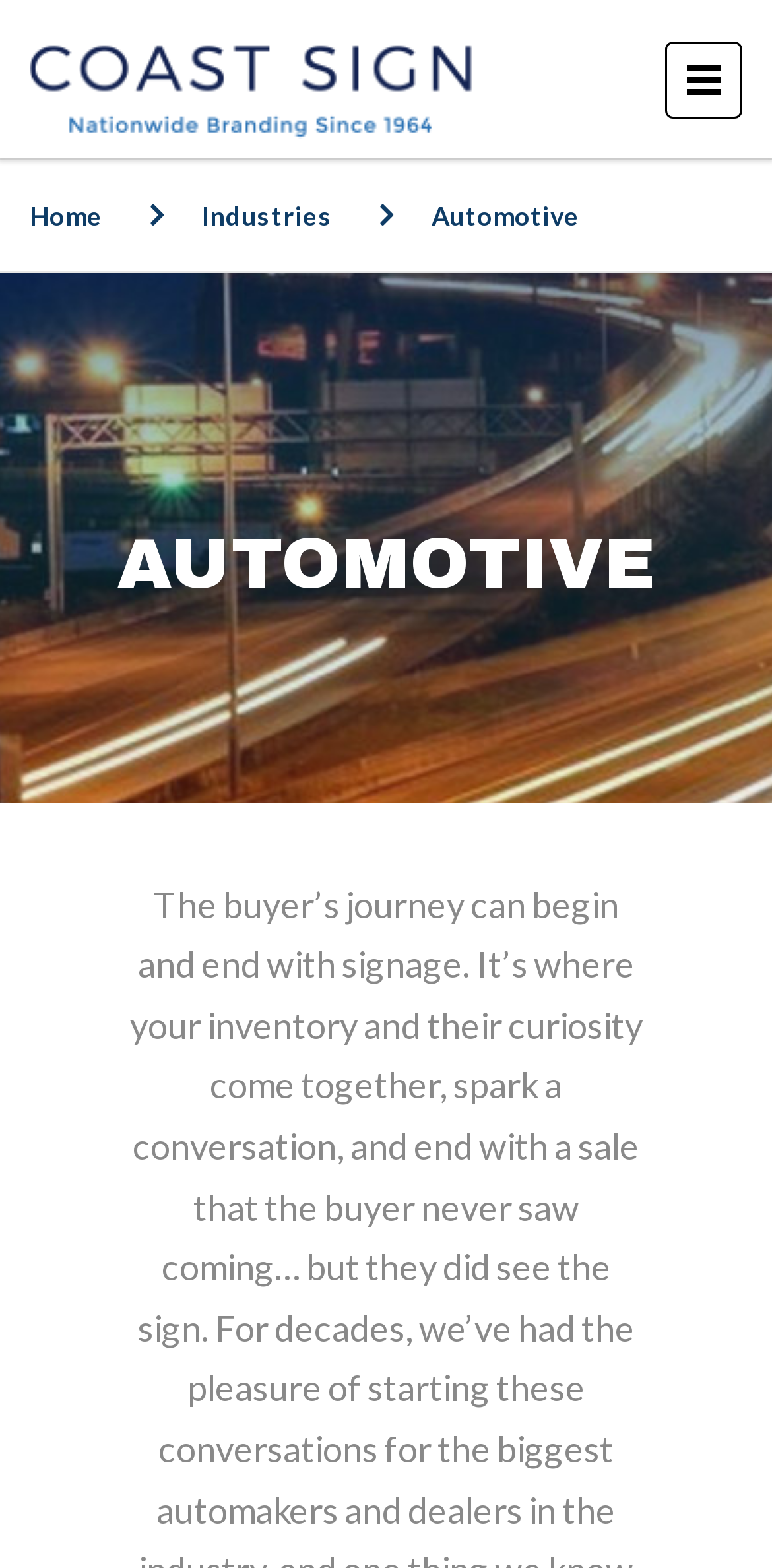Generate a thorough caption detailing the webpage content.

The webpage is titled "Automotive – Coast Sign" and appears to be a company website. At the top left, there is a link and an image, both labeled "Coast Sign", which likely serve as a logo. 

To the top right, there is a button with no label. Below the logo, there is a navigation menu with three options: "Home", "Industries", and a static text "Automotive". 

Further down, there is a prominent heading that reads "AUTOMOTIVE", spanning across the entire width of the page.